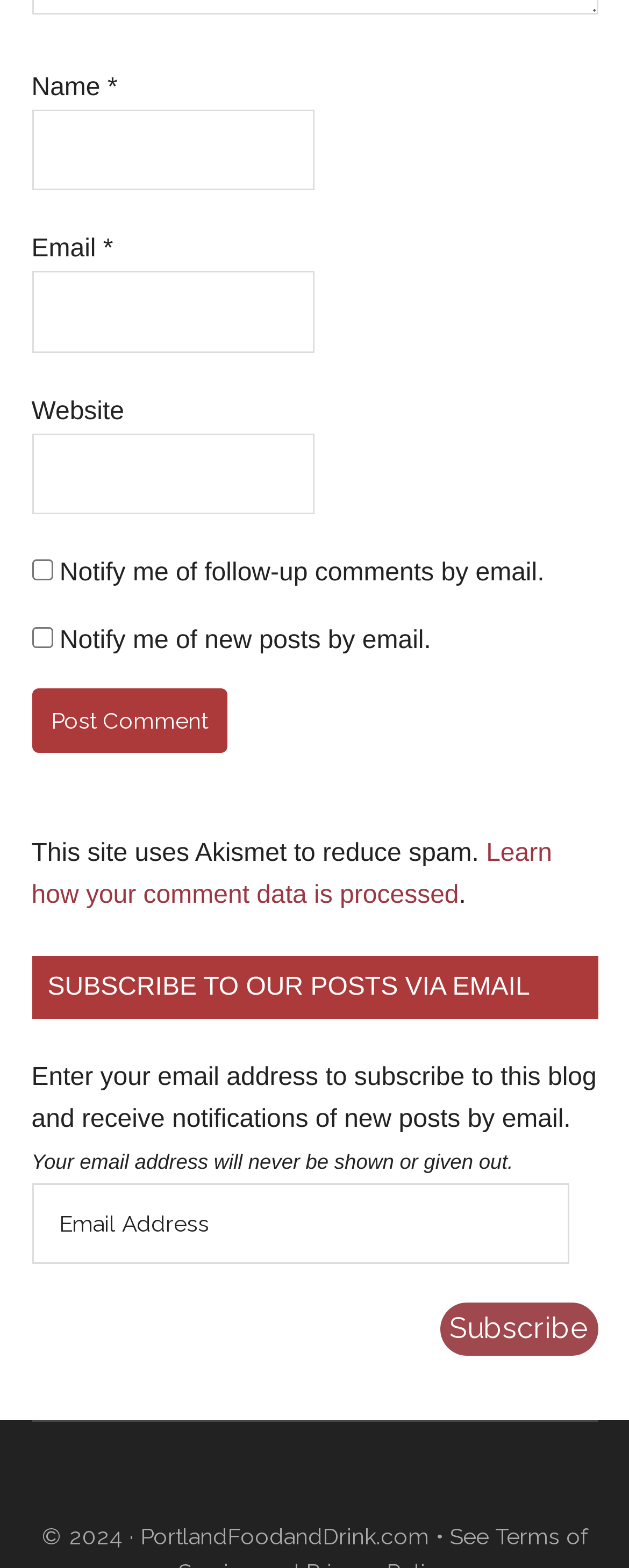How many checkboxes are there?
Answer with a single word or phrase, using the screenshot for reference.

2